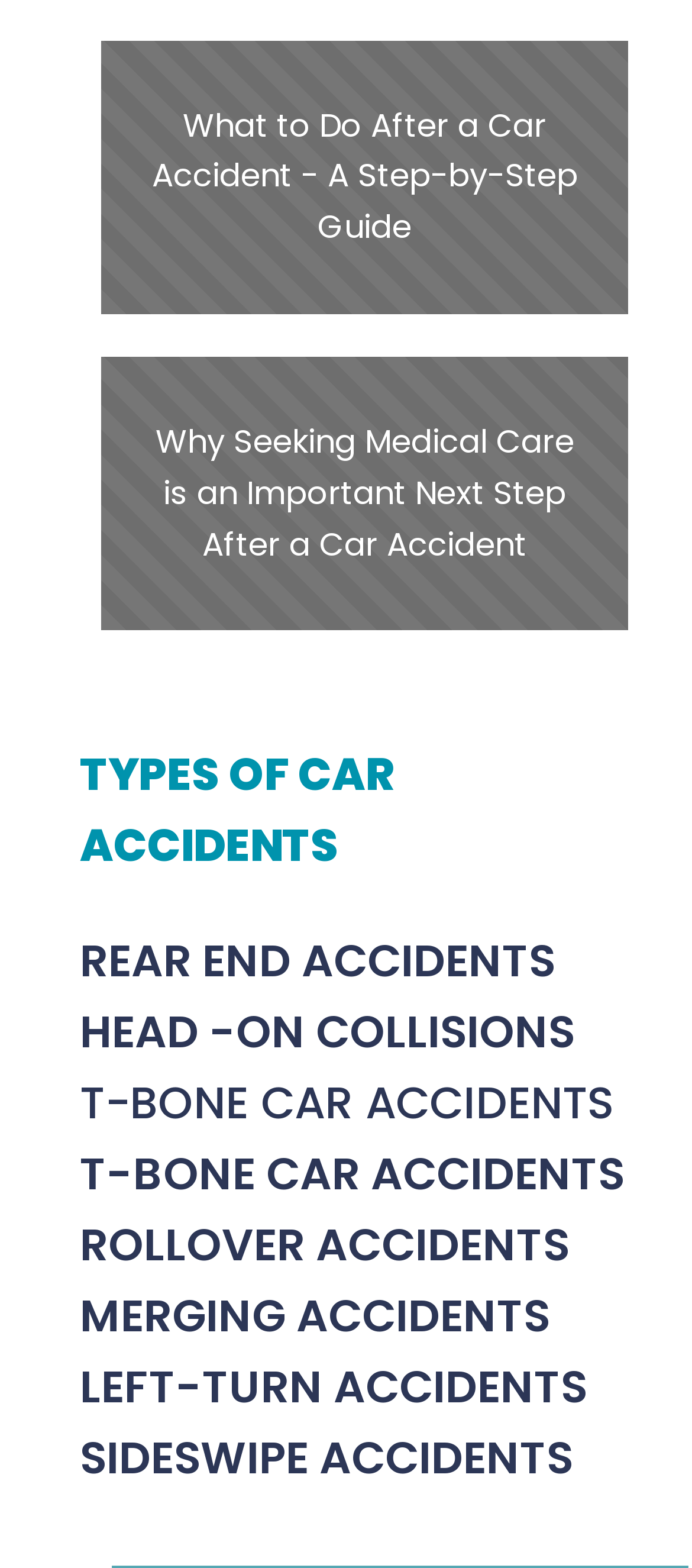Please identify the bounding box coordinates of the region to click in order to complete the task: "Click on the link to learn about what to do after a car accident". The coordinates must be four float numbers between 0 and 1, specified as [left, top, right, bottom].

[0.115, 0.012, 0.938, 0.214]